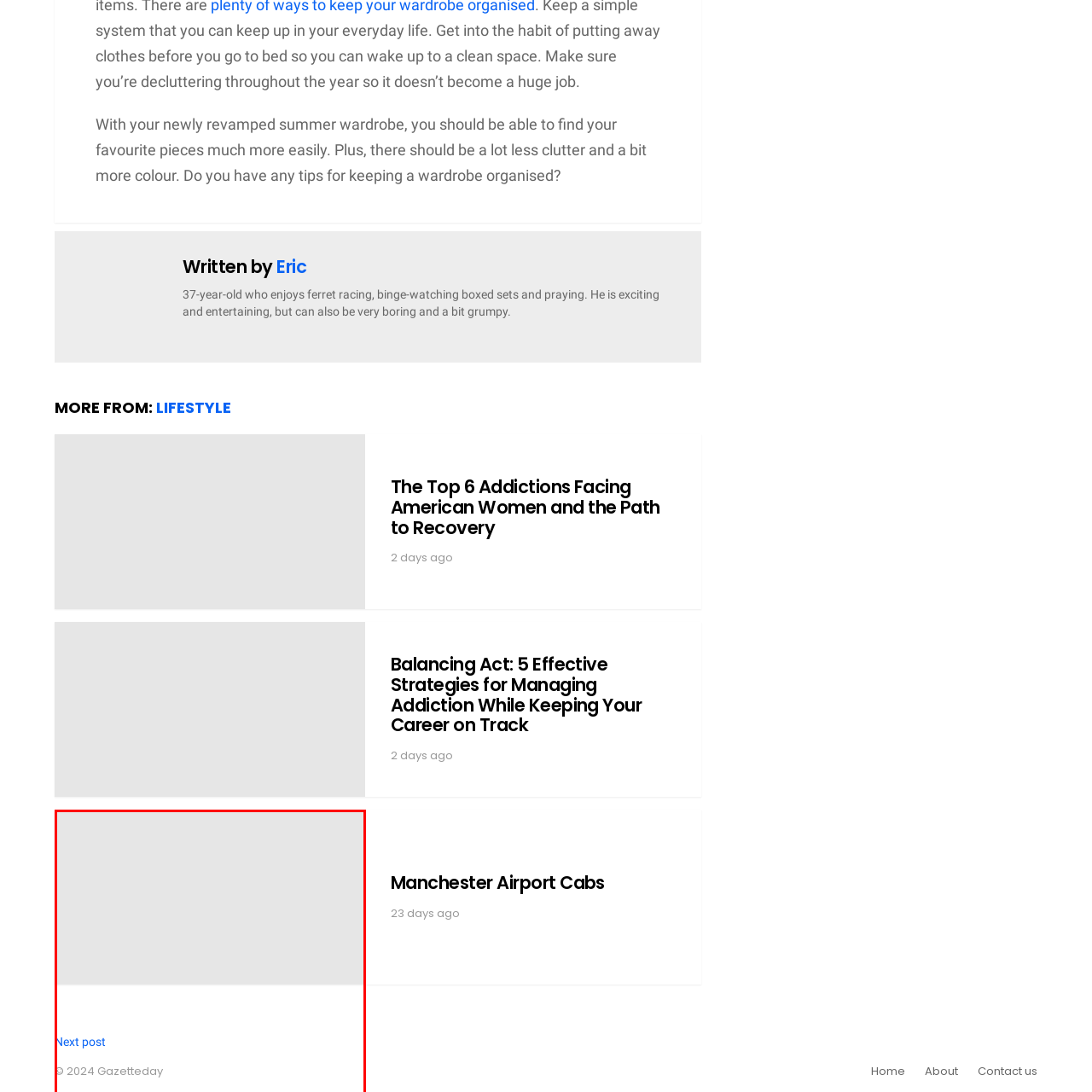What is the environment depicted in the image?
Focus on the image highlighted within the red borders and answer with a single word or short phrase derived from the image.

Urban environment